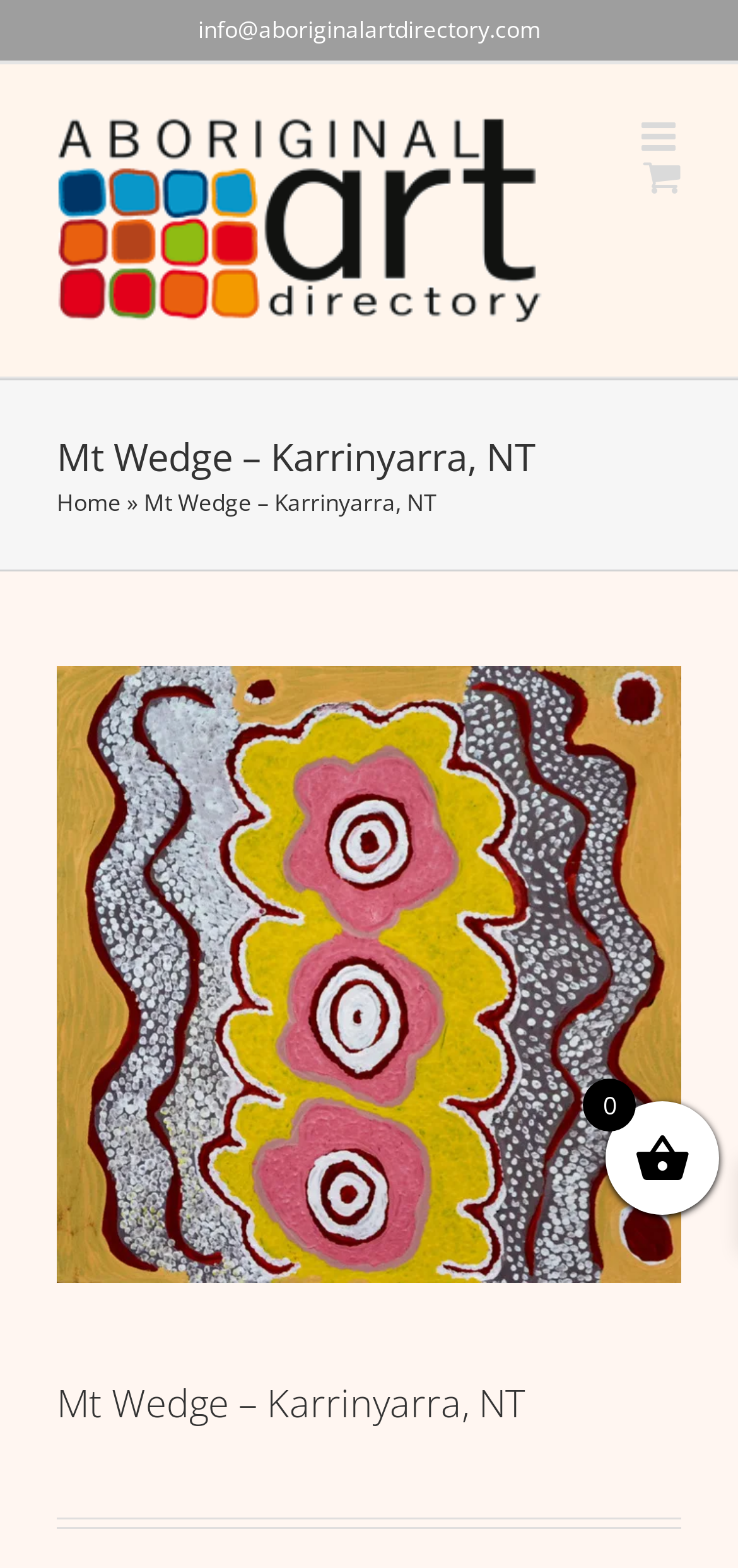Use a single word or phrase to respond to the question:
Is the mobile menu expanded?

No